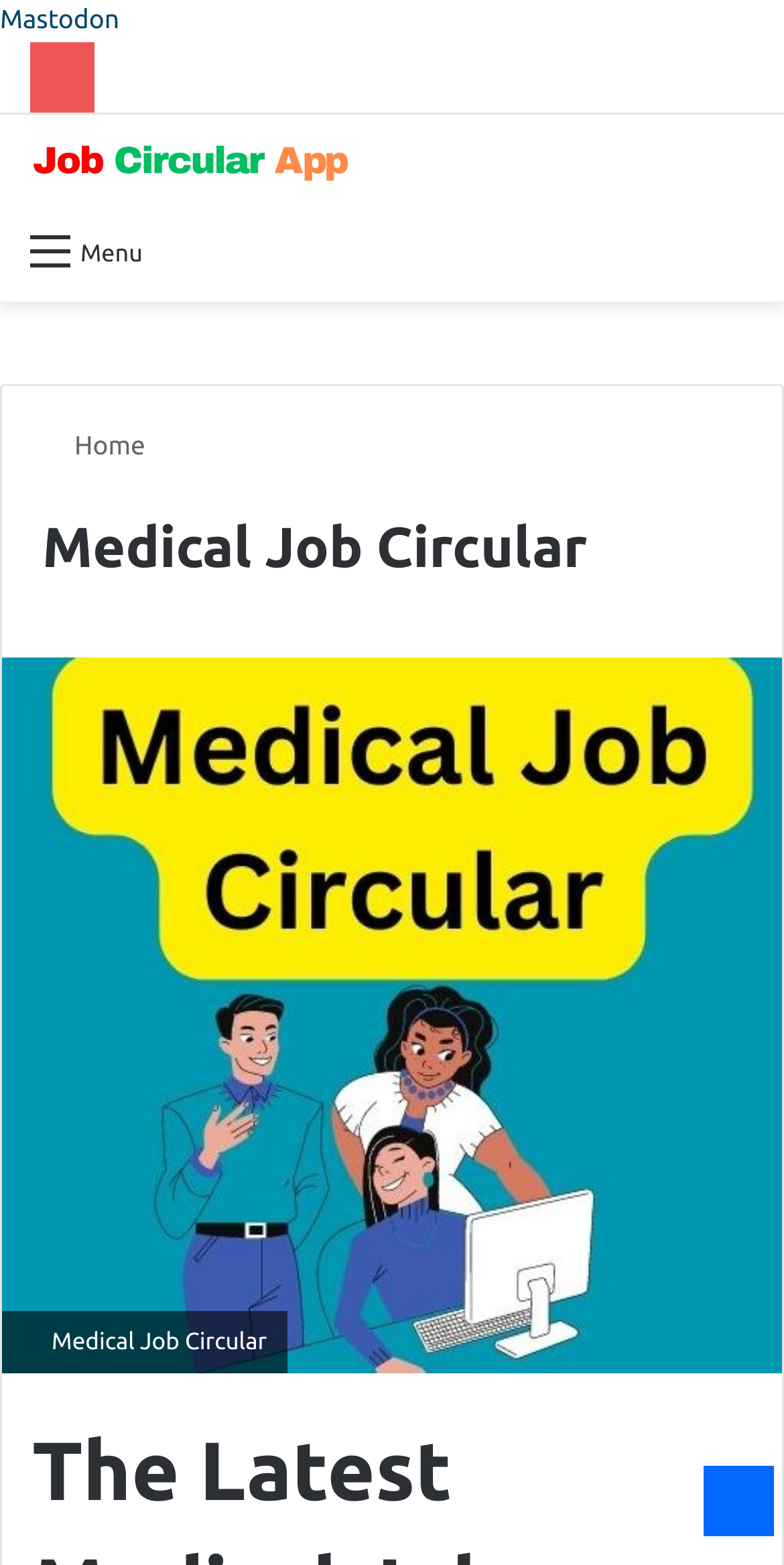Answer the question with a single word or phrase: 
What is the purpose of the 'Switch skin' link?

To change the website's theme